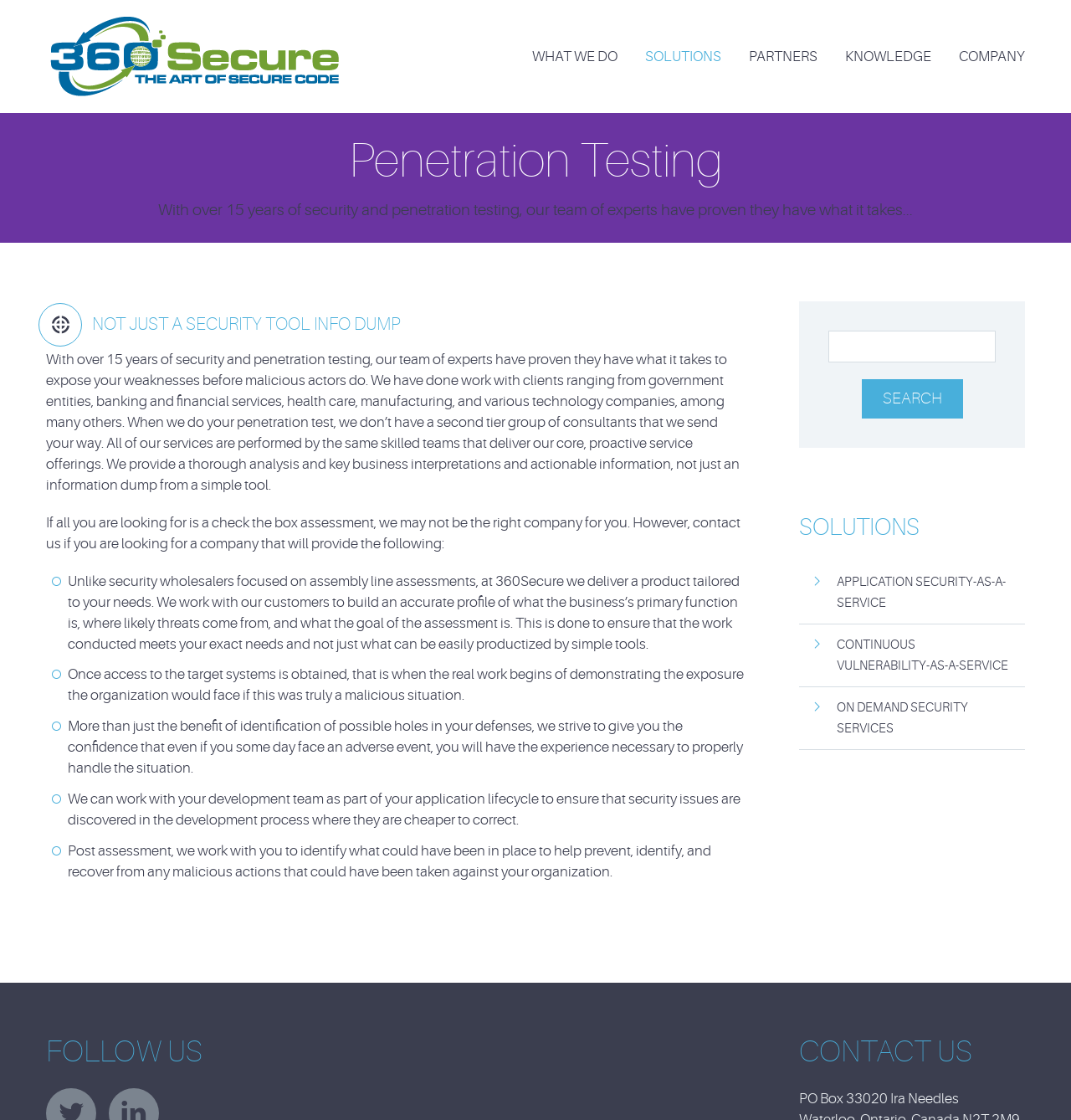Please identify the bounding box coordinates of the area that needs to be clicked to follow this instruction: "Click on the 'APPLICATION SECURITY-AS-A-SERVICE' solution".

[0.746, 0.502, 0.957, 0.557]